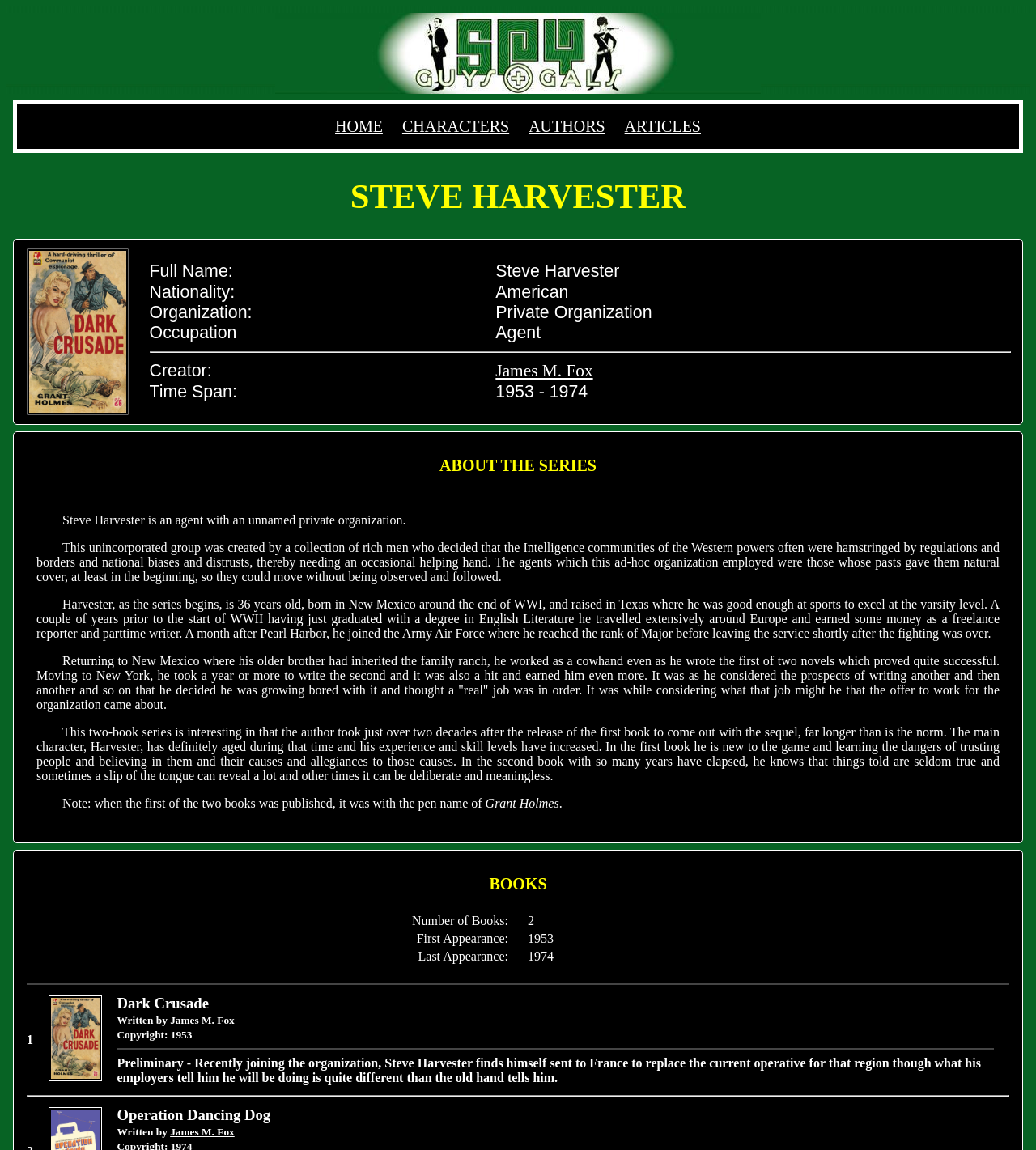What is the name of the main character in the series?
Refer to the image and give a detailed response to the question.

The main character's name is mentioned in the heading 'STEVE HARVESTER' and also in the text 'Full Name: Steve Harvester' in the table describing the character's details.